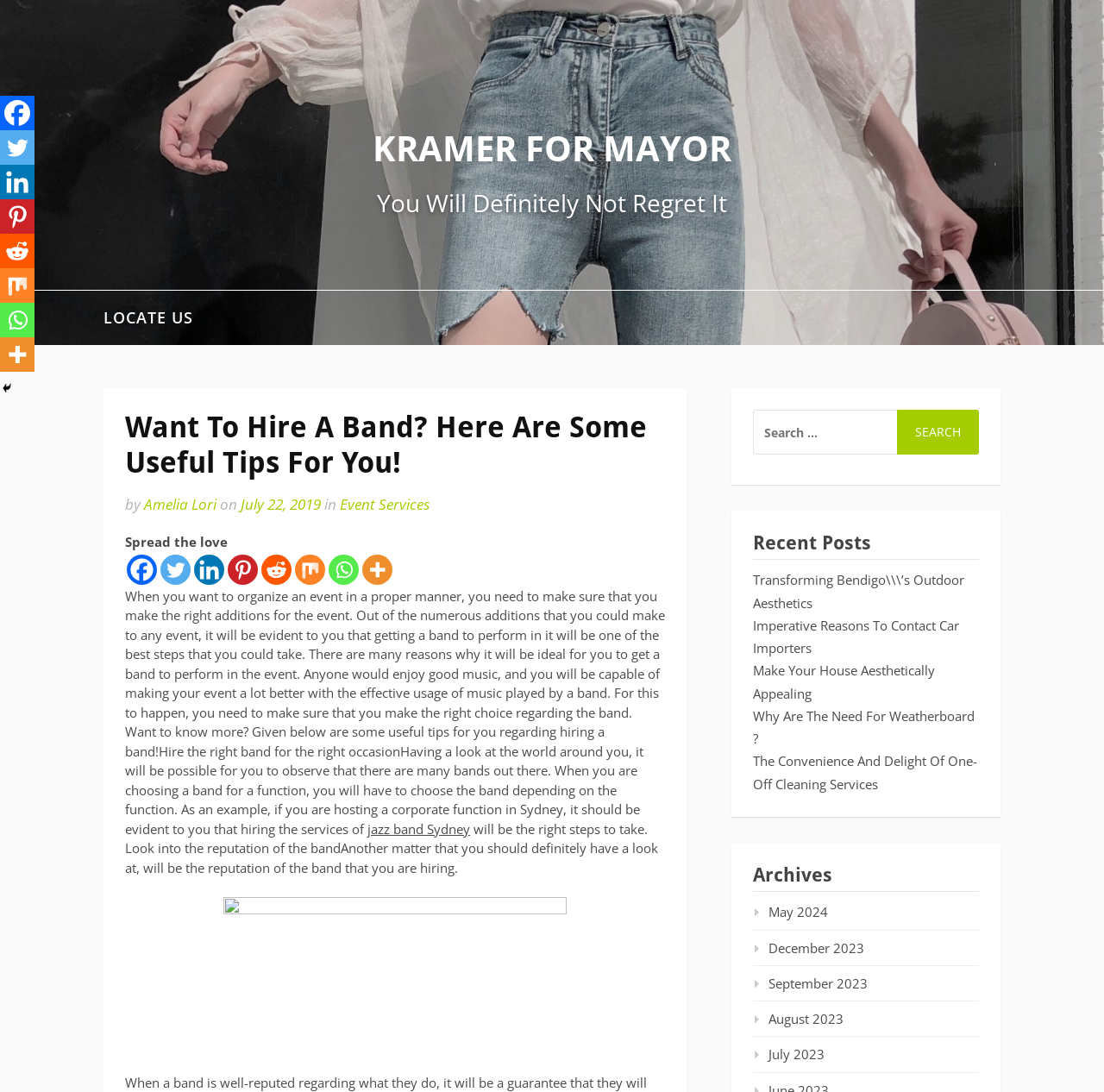Please determine the bounding box coordinates of the element to click in order to execute the following instruction: "Search for something". The coordinates should be four float numbers between 0 and 1, specified as [left, top, right, bottom].

[0.682, 0.375, 0.887, 0.424]